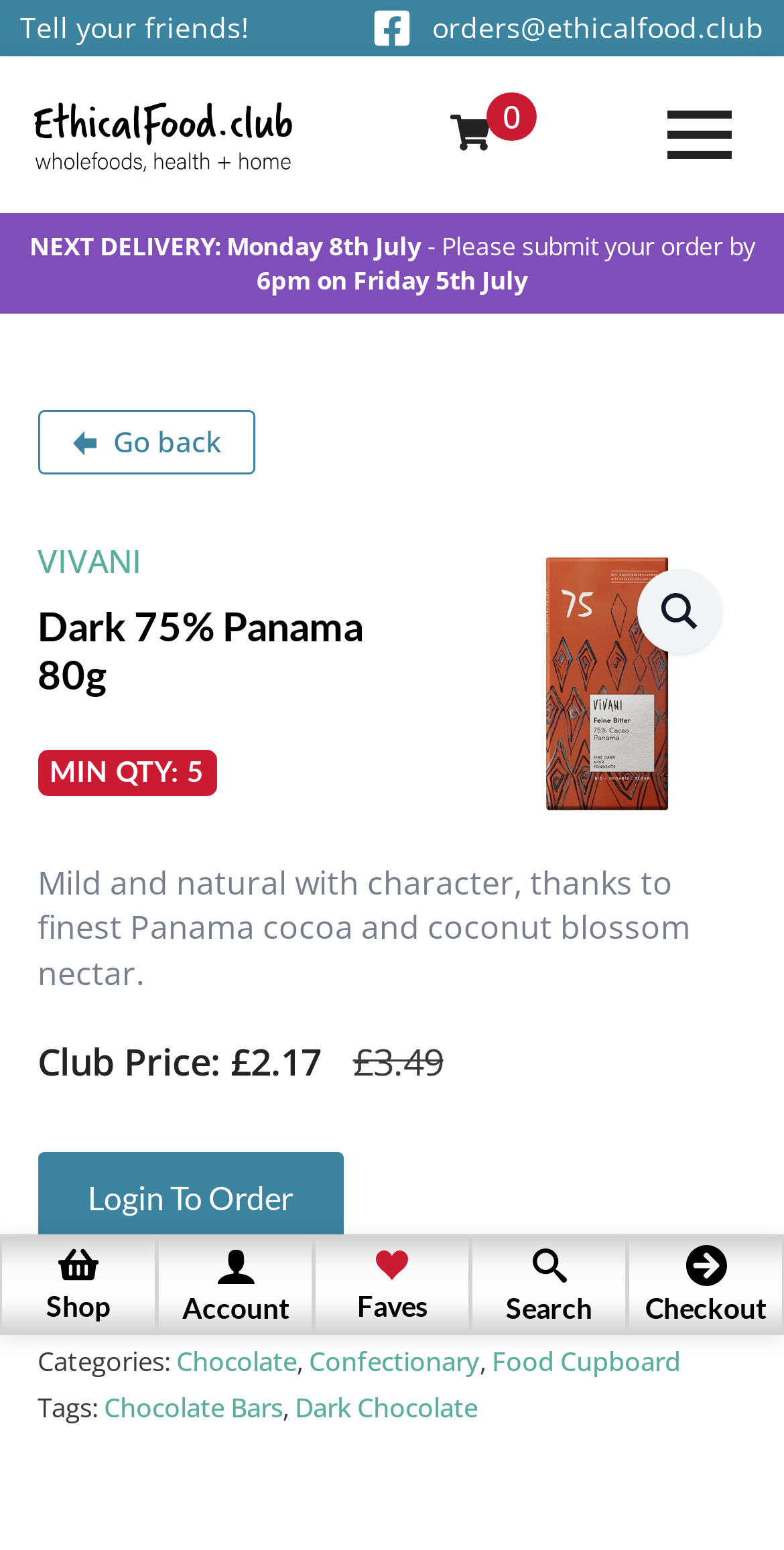Refer to the image and provide an in-depth answer to the question:
What is the club price of the product?

I determined the answer by looking at the static text 'Club Price: £2.17' which provides the club price of the product.